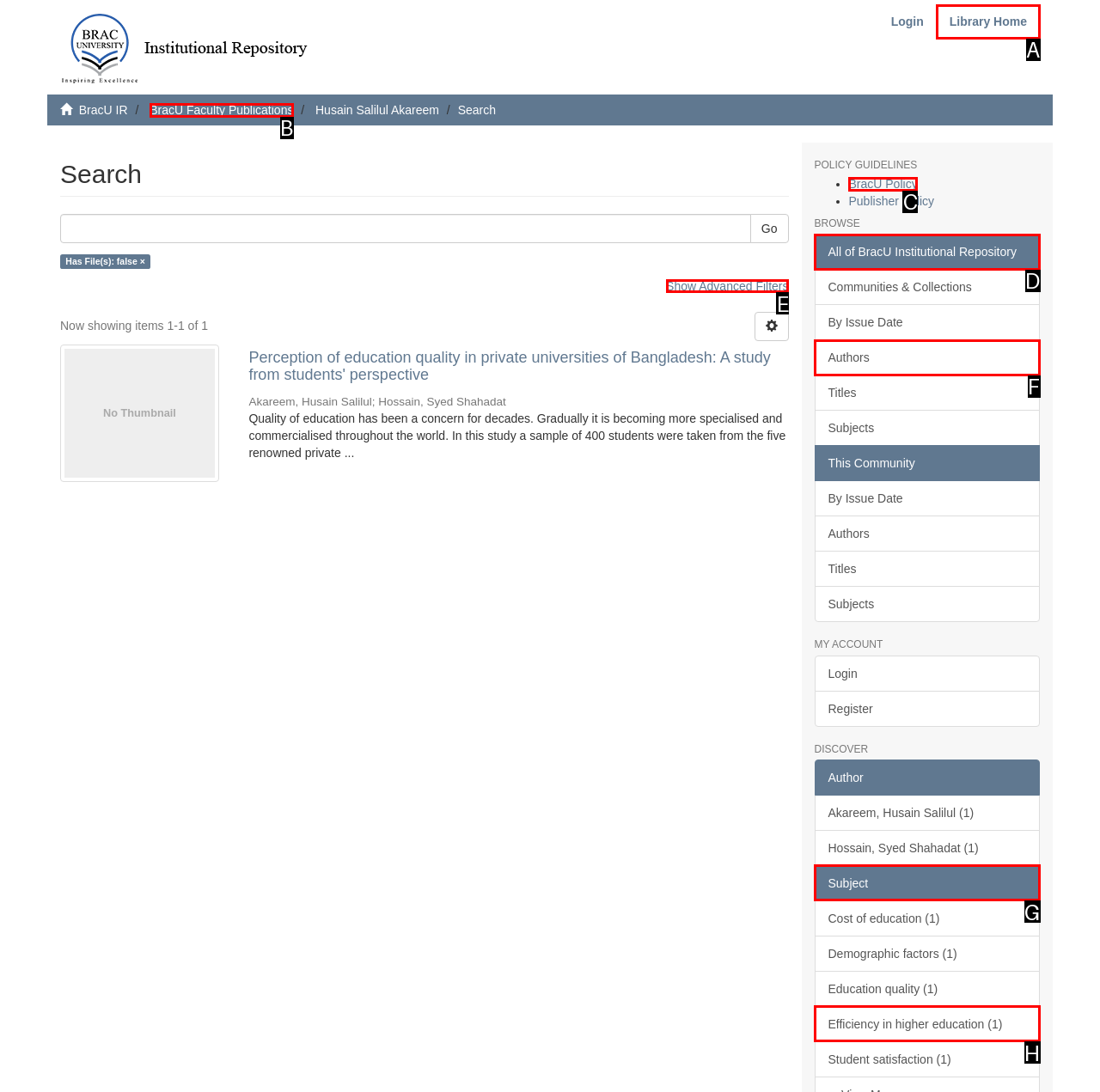Select the appropriate HTML element to click for the following task: Show advanced filters
Answer with the letter of the selected option from the given choices directly.

E